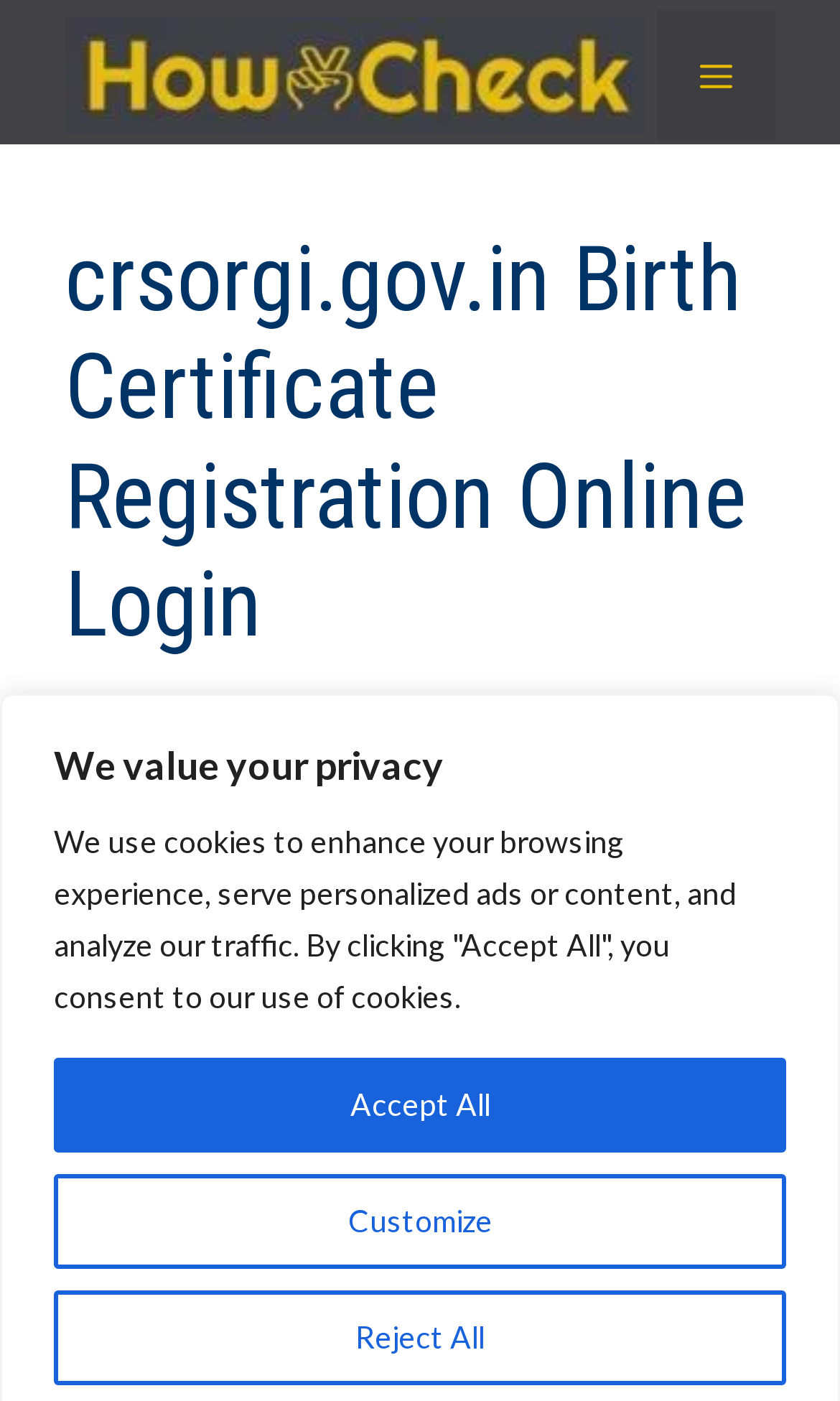Respond to the question below with a concise word or phrase:
What is the theme of the website's privacy policy?

Valuing user privacy